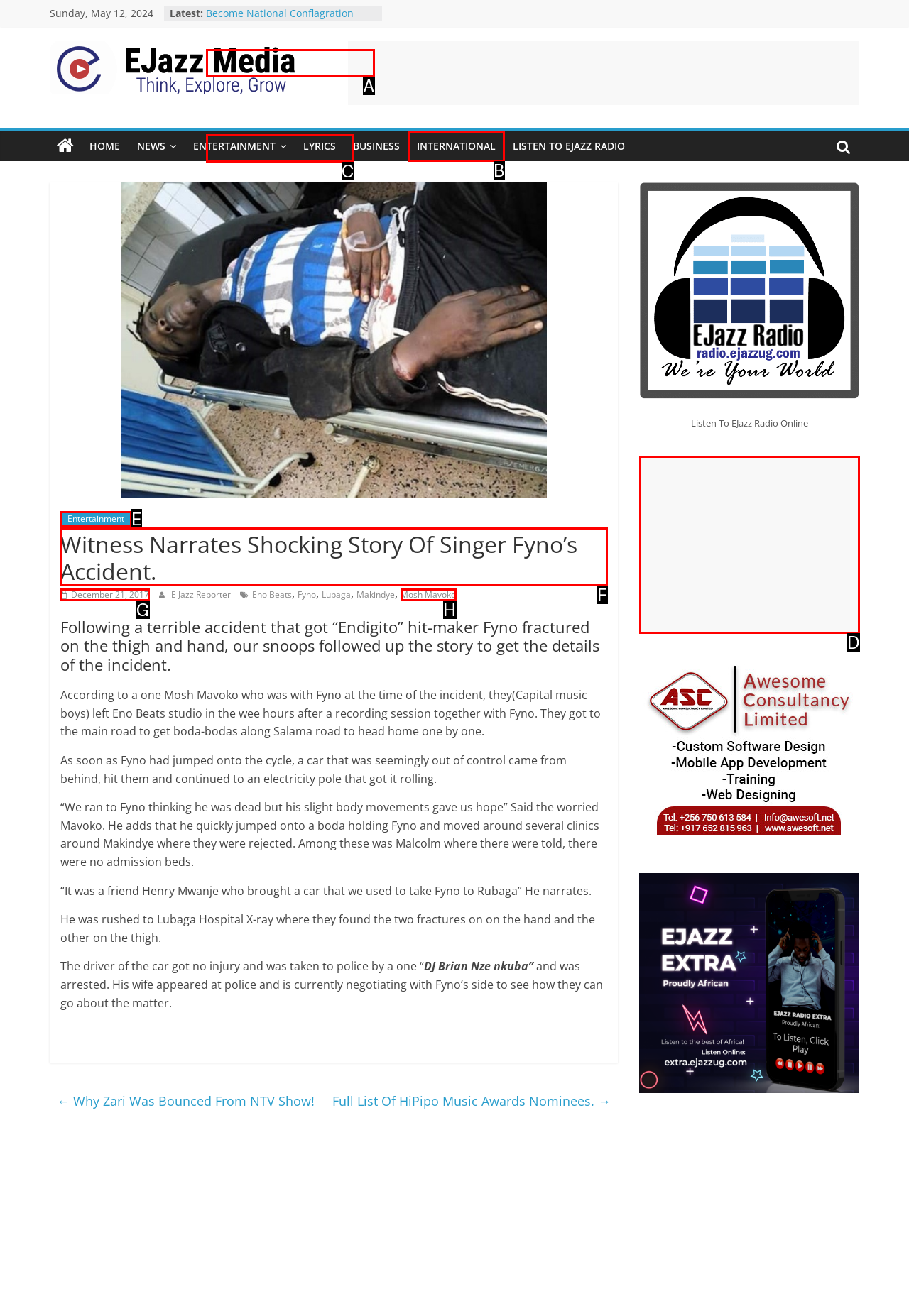Indicate the HTML element to be clicked to accomplish this task: Check the 'About' page Respond using the letter of the correct option.

None